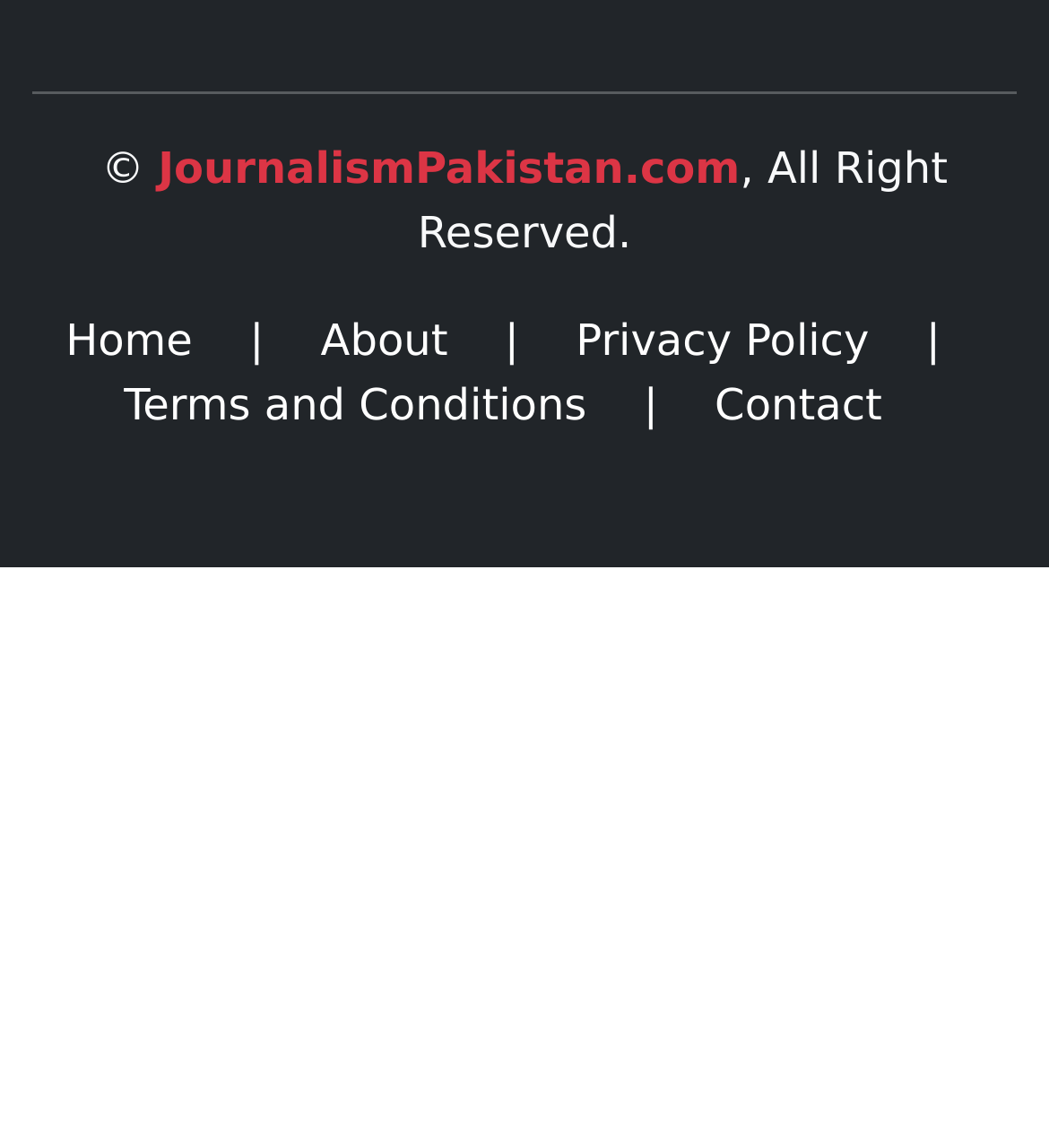Provide a one-word or short-phrase response to the question:
How many links are there in the main navigation menu?

6